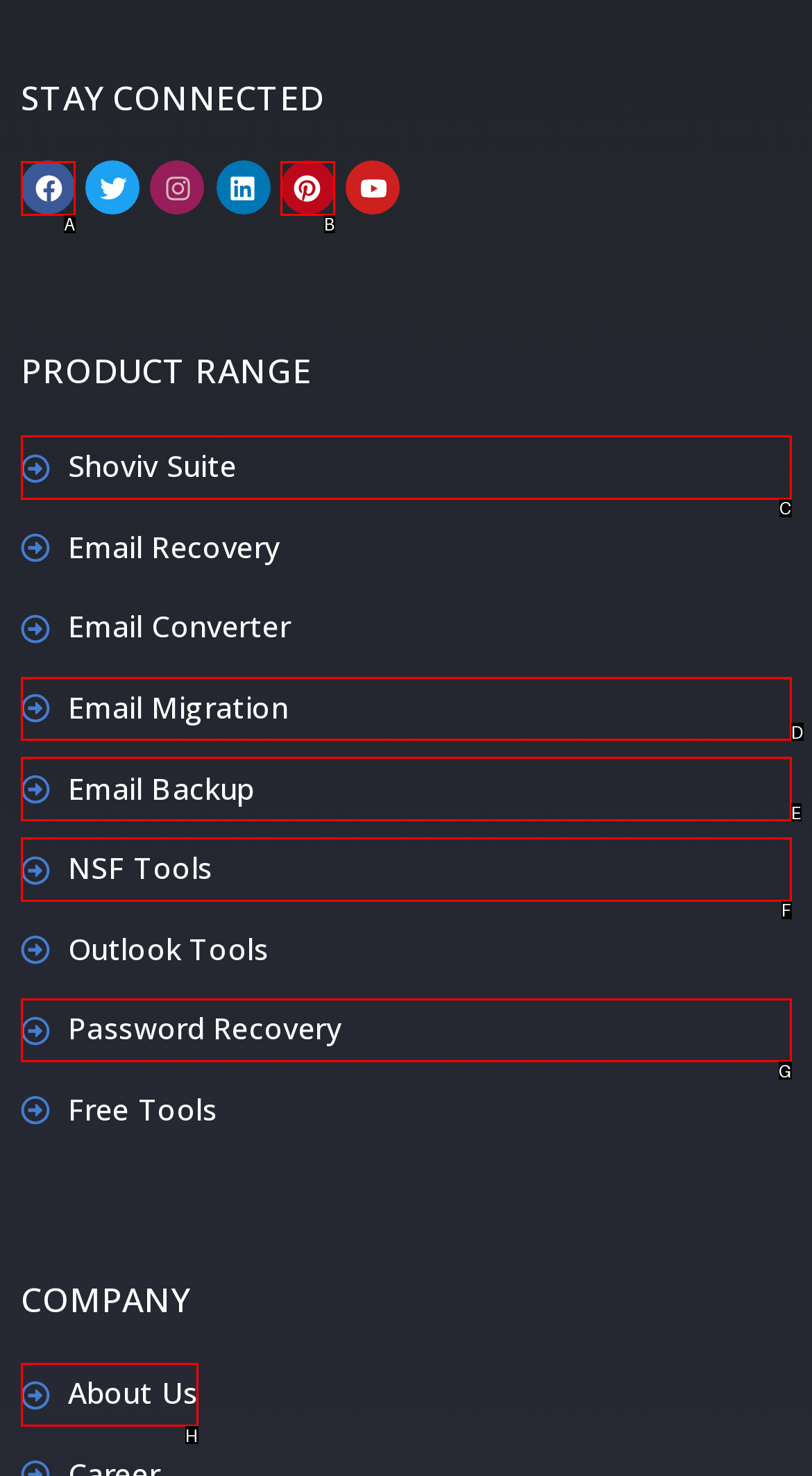Choose the option that best matches the element: Peek Pools
Respond with the letter of the correct option.

None